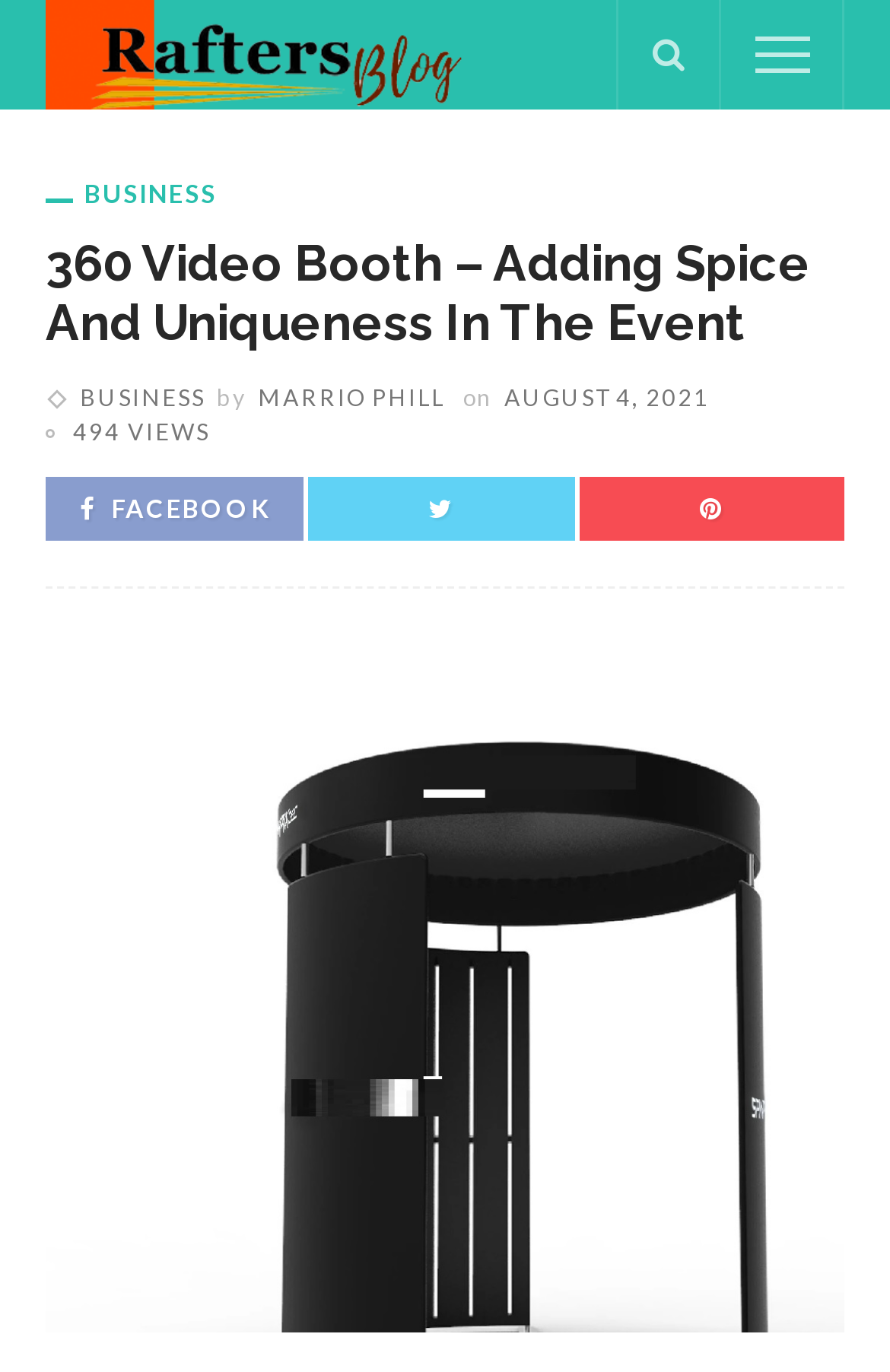Given the description of the UI element: "494 views", predict the bounding box coordinates in the form of [left, top, right, bottom], with each value being a float between 0 and 1.

[0.082, 0.304, 0.236, 0.324]